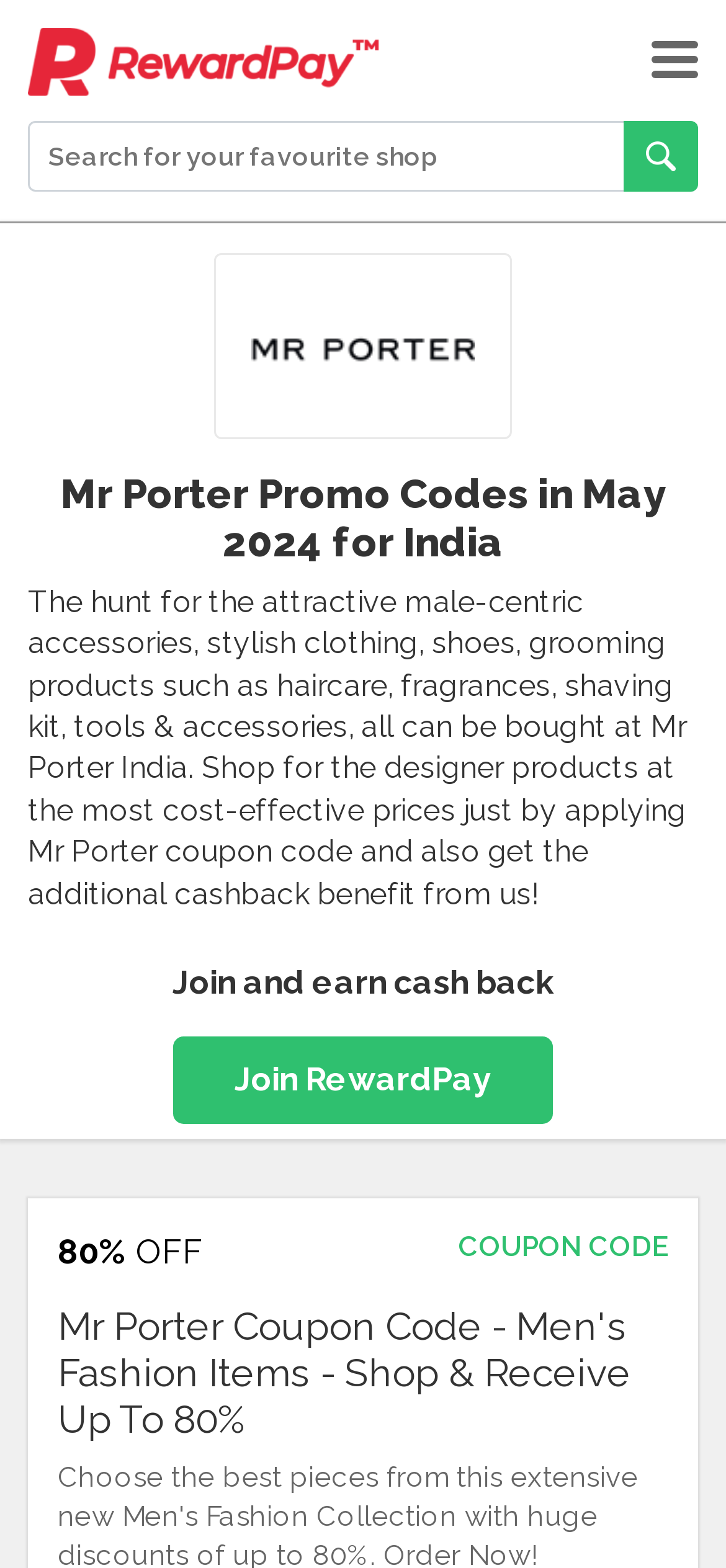Present a detailed account of what is displayed on the webpage.

The webpage is about Mr Porter promo codes, specifically for India, with a focus on May 2024. At the top left, there is a link to "RewardPay" accompanied by a small image with the same name. On the top right, there is a "menu" link. Below the "RewardPay" link, there is a search box with a placeholder text "Search for your favourite shop" and a "SEARCH" button next to it.

The main content of the page is divided into sections. The first section has a heading "Mr Porter Promo Codes in May 2024 for India" and a brief description of Mr Porter, an online store that sells male-centric accessories, clothing, shoes, and grooming products. This section also mentions the benefits of using Mr Porter coupon codes and earning cashback.

Below this section, there is a call-to-action to "Join and earn cash back" with a "Join RewardPay" link. On the right side of this section, there is a prominent display of the promo code offer, with "80%" and "OFF" in large text, followed by "COUPON CODE" in smaller text.

Finally, there is a heading that summarizes the promo code offer, "Mr Porter Coupon Code - Men's Fashion Items - Shop & Receive Up To 80%".